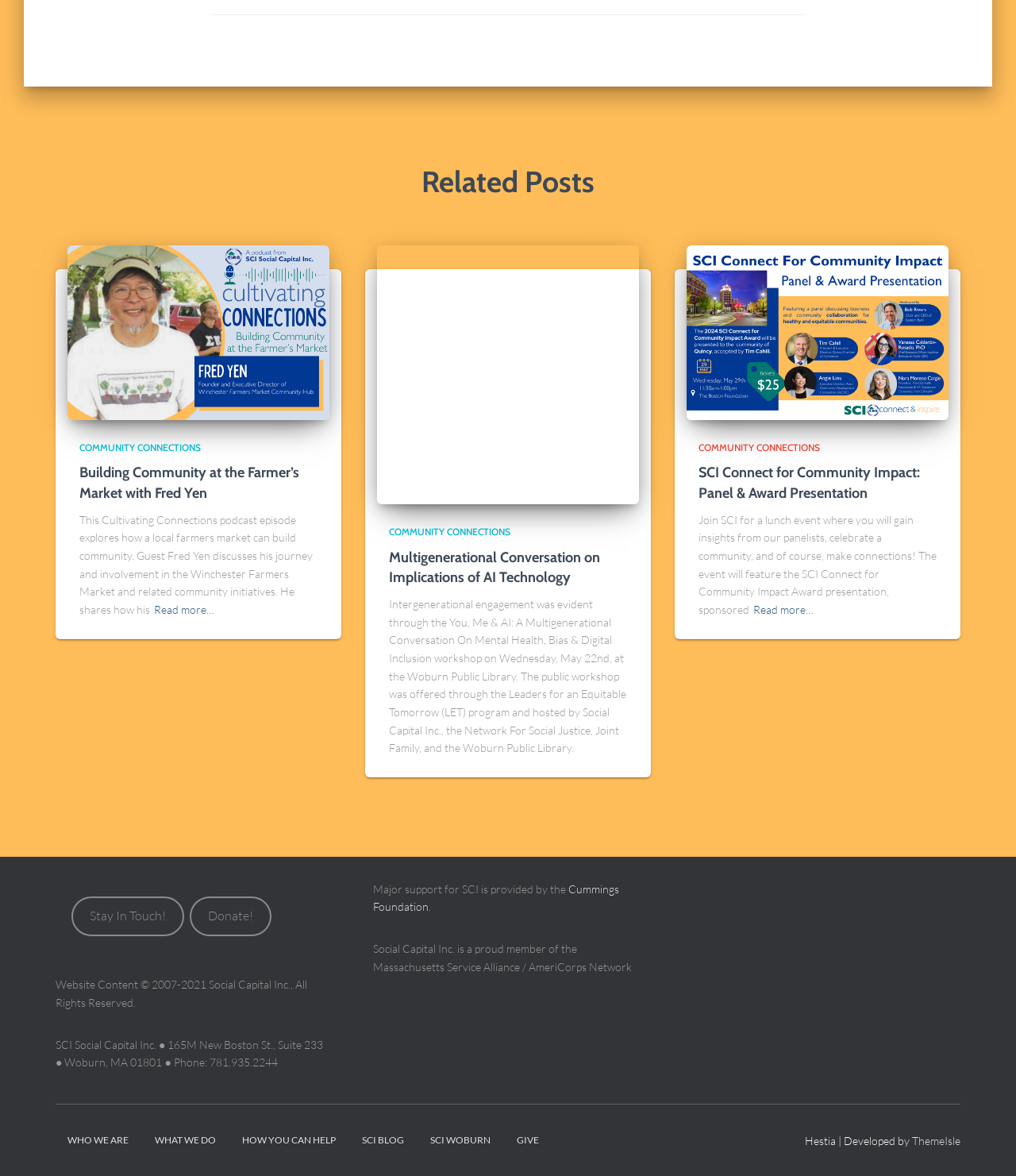What is the name of the blog section of the website?
Using the picture, provide a one-word or short phrase answer.

SCI BLOG